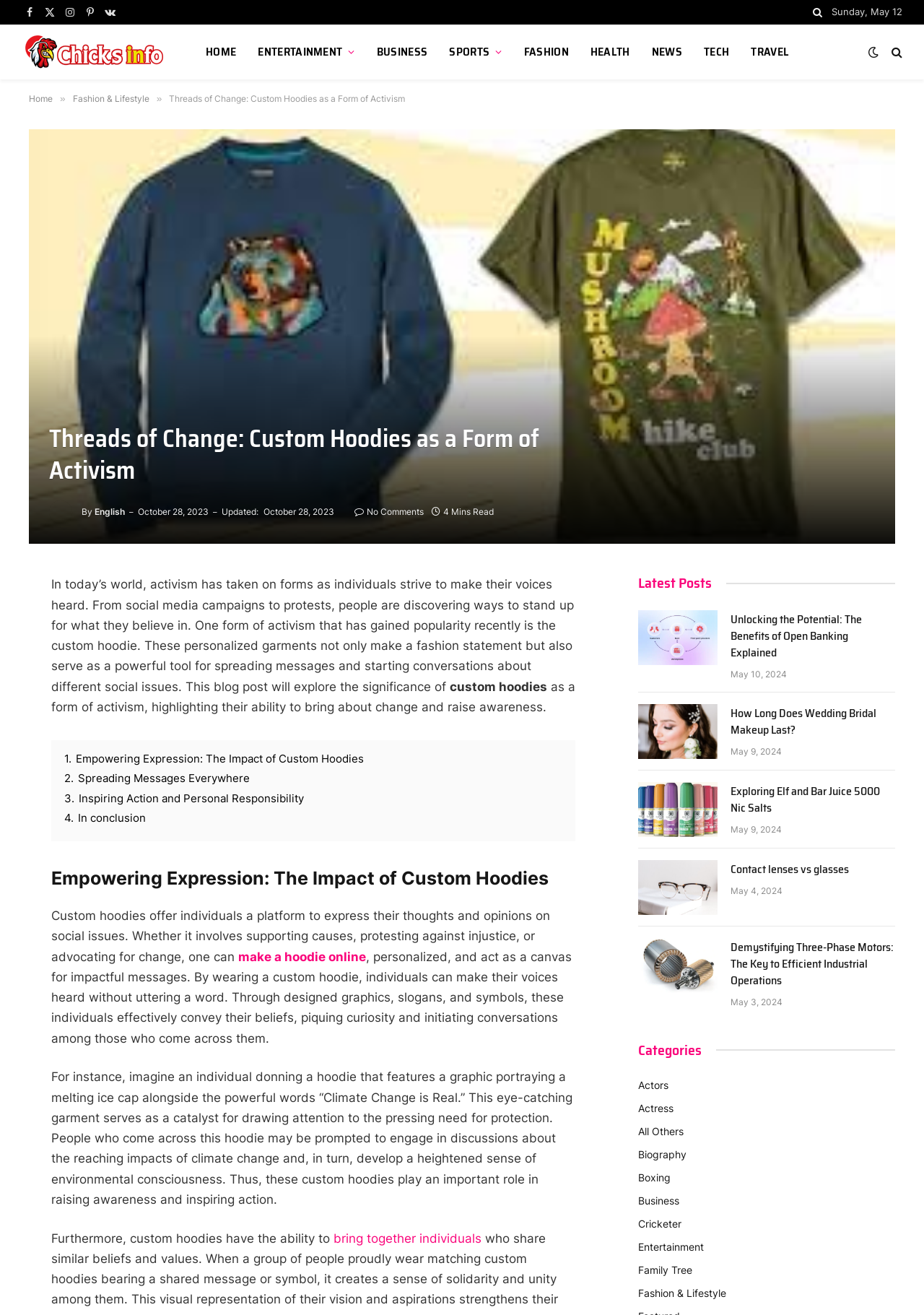Using the information from the screenshot, answer the following question thoroughly:
What is the date of the blog post?

The date of the blog post is October 28, 2023, which is mentioned in the 'Updated' section of the post.